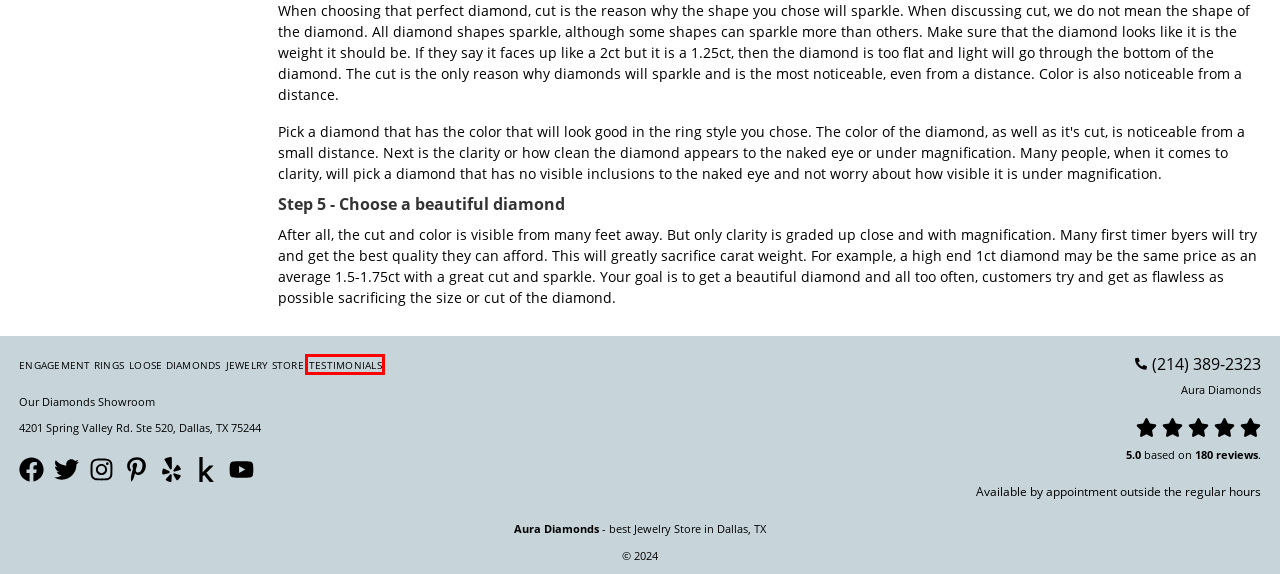Examine the screenshot of a webpage with a red bounding box around a UI element. Your task is to identify the webpage description that best corresponds to the new webpage after clicking the specified element. The given options are:
A. Loose Diamonds in Dallas TX - Aura Diamonds
B. Diamond Engagement Rings in Dallas, TX - Aura Diamonds
C. 4cs of Diamonds | Aura Diamonds Education Guide
D. Testimonials | Aura Diamonds
E. How to Buy an Engagement Ring | Step by step Guide for Beginners
F. Round Cut Diamonds & Round Shaped Diamonds in Dallas | Aura Diamonds
G. Best Jewelry Store in Dallas TX - Jewelers in Dallas - Aura Diamonds
H. Certified Wholesale Diamonds in Dallas - Custom Jewelry Store - Aura Diamonds

D